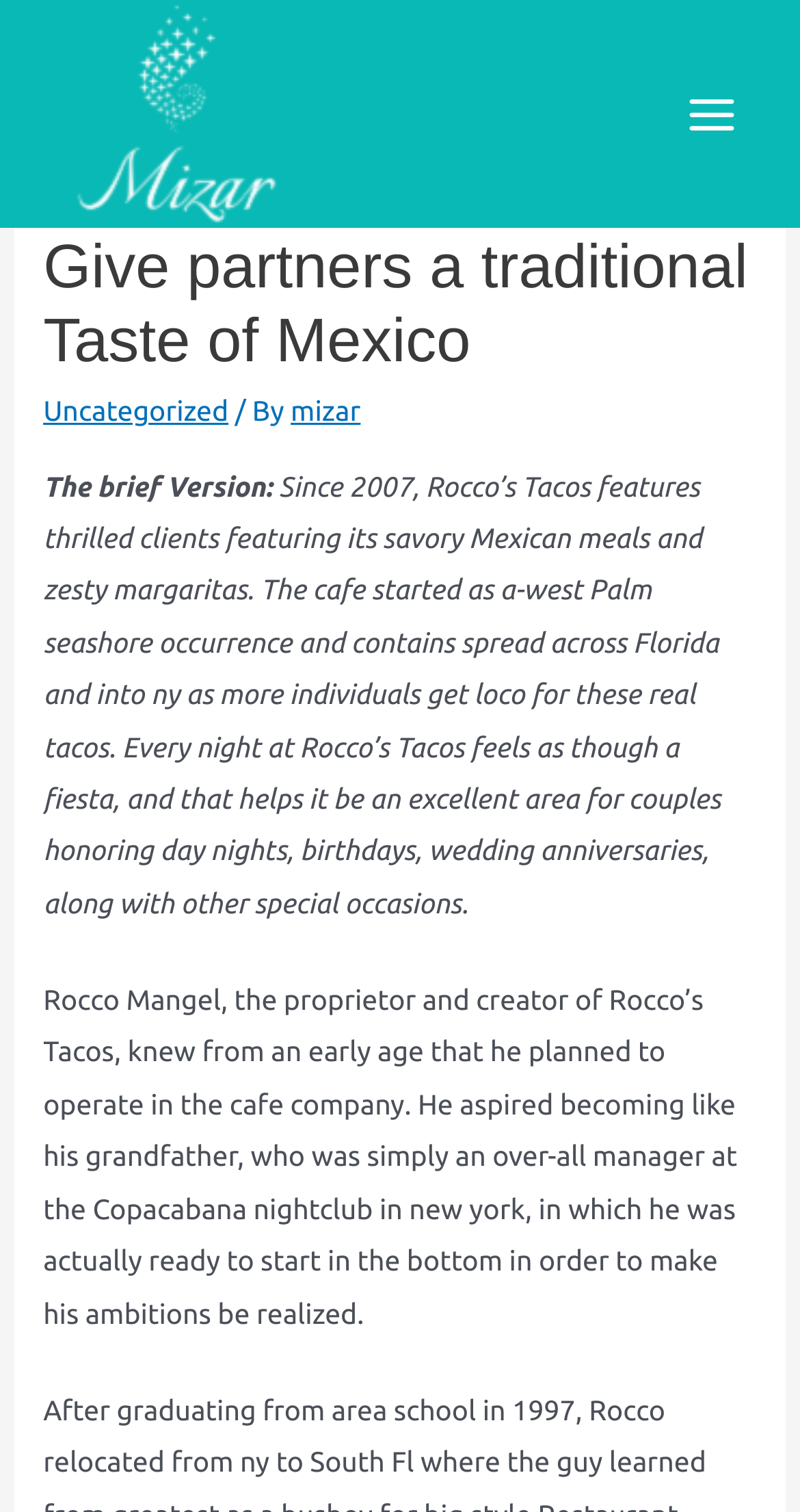What is the name of the founder of Rocco's Tacos?
Please elaborate on the answer to the question with detailed information.

According to the webpage content, specifically the paragraph starting with 'Rocco Mangel, the proprietor and creator of Rocco’s Tacos...', it is clear that Rocco Mangel is the founder of Rocco's Tacos.